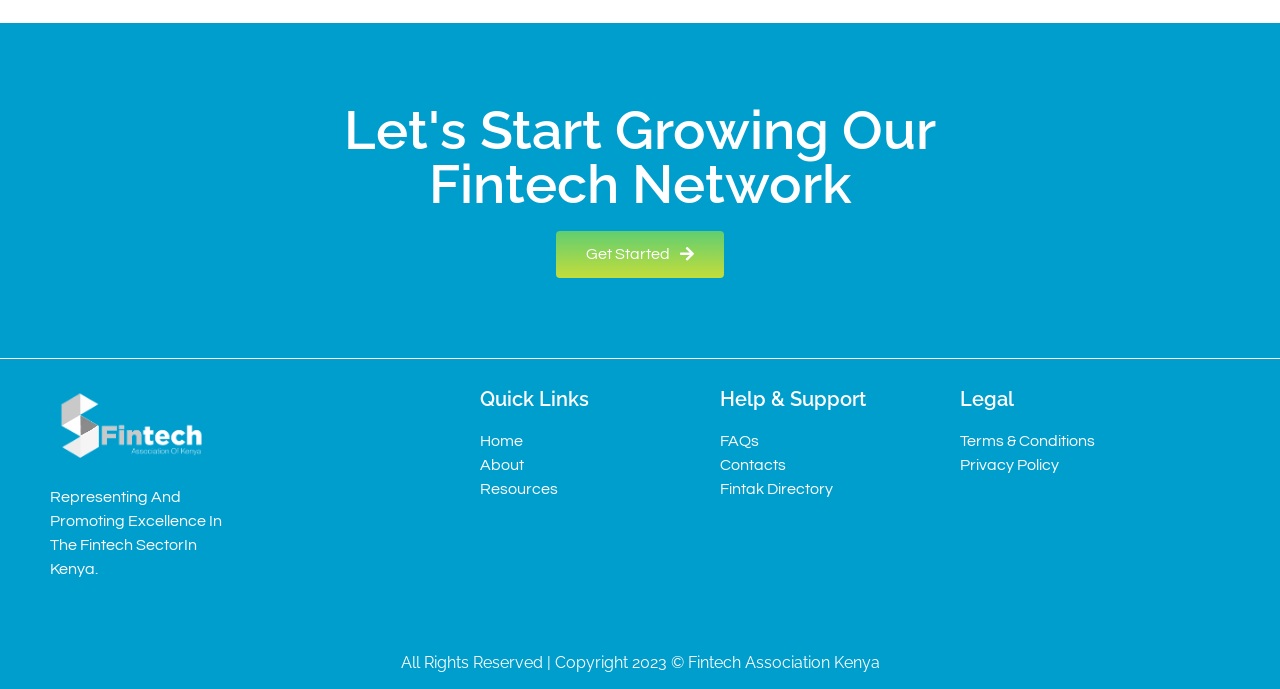Please respond to the question using a single word or phrase:
What type of support is available on this website?

FAQs, Contacts, Fintak Directory